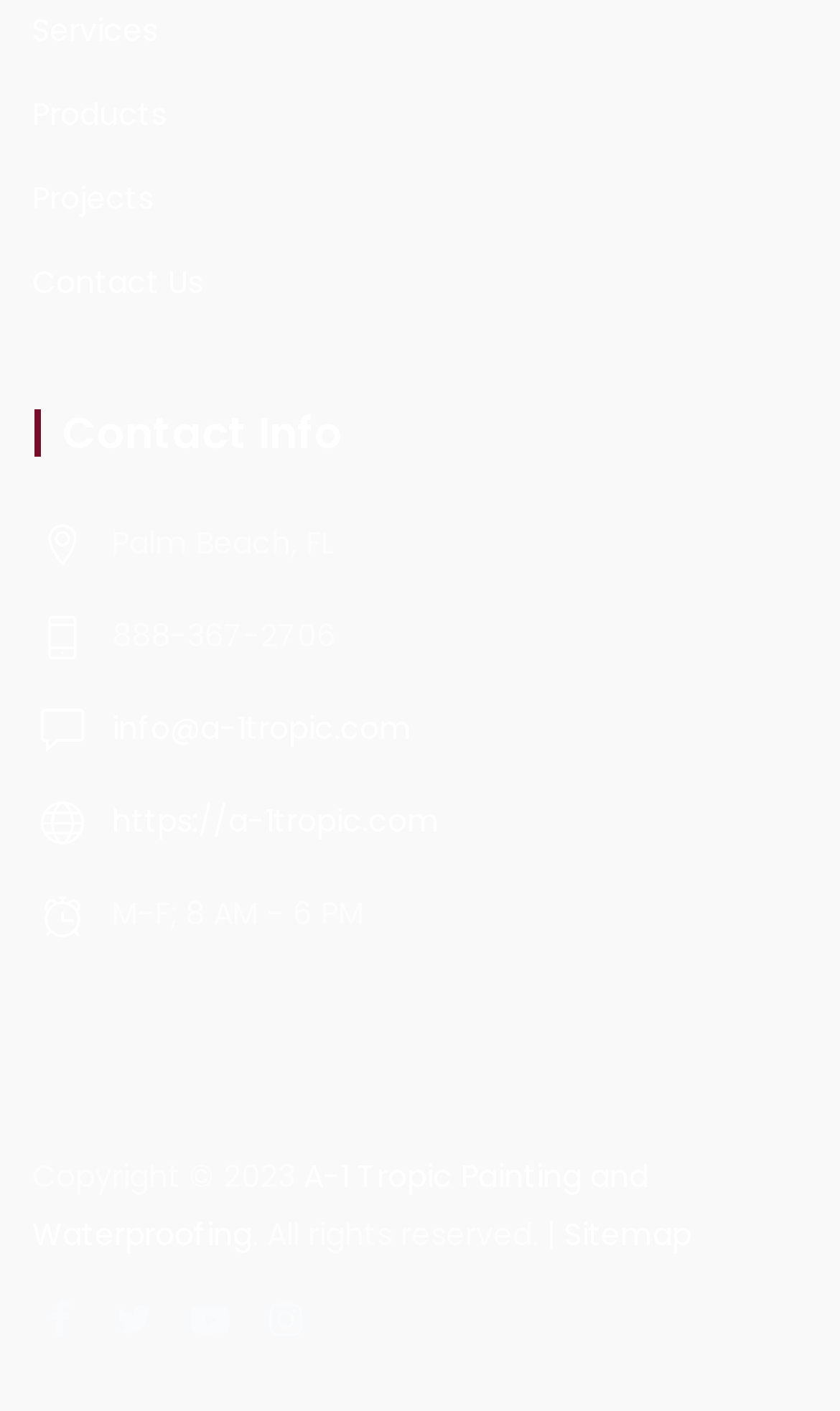Can you show the bounding box coordinates of the region to click on to complete the task described in the instruction: "Click on Services"?

[0.038, 0.001, 0.187, 0.042]